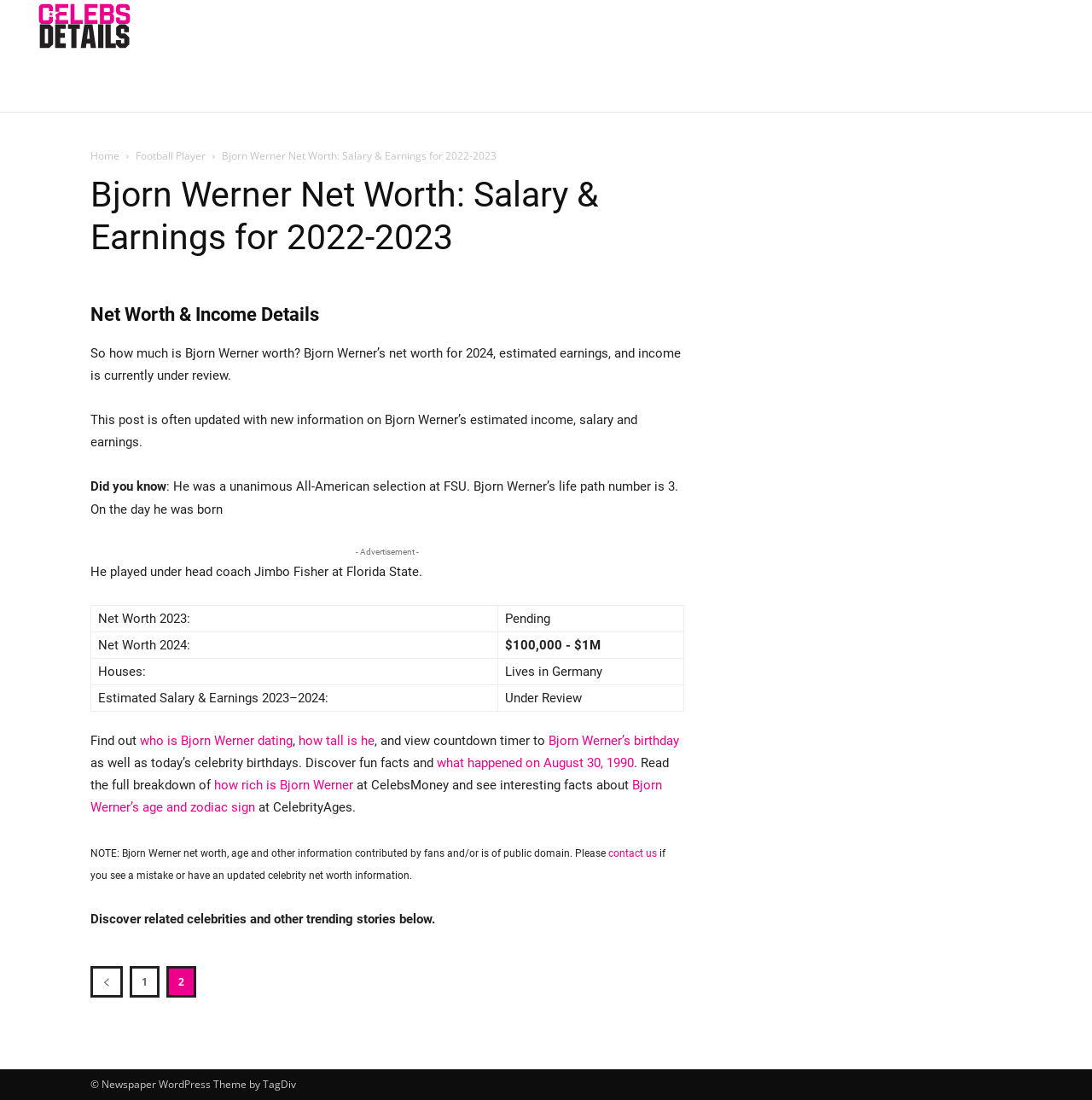Please determine the headline of the webpage and provide its content.

Bjorn Werner Net Worth: Salary & Earnings for 2022-2023